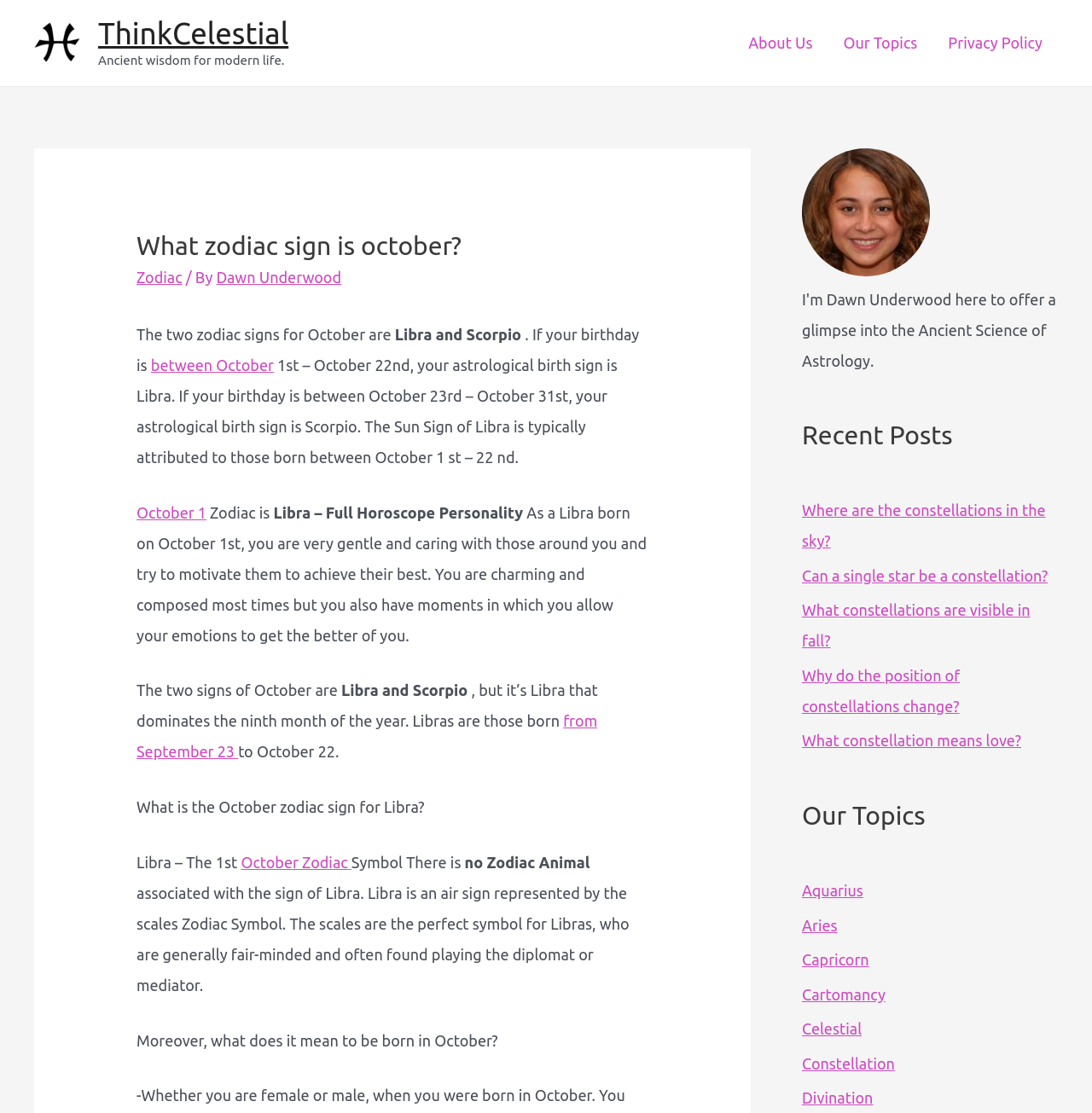Determine the bounding box coordinates of the section to be clicked to follow the instruction: "View details of the 'Port Moody Centre, Port Moody Real Estate' category". The coordinates should be given as four float numbers between 0 and 1, formatted as [left, top, right, bottom].

None